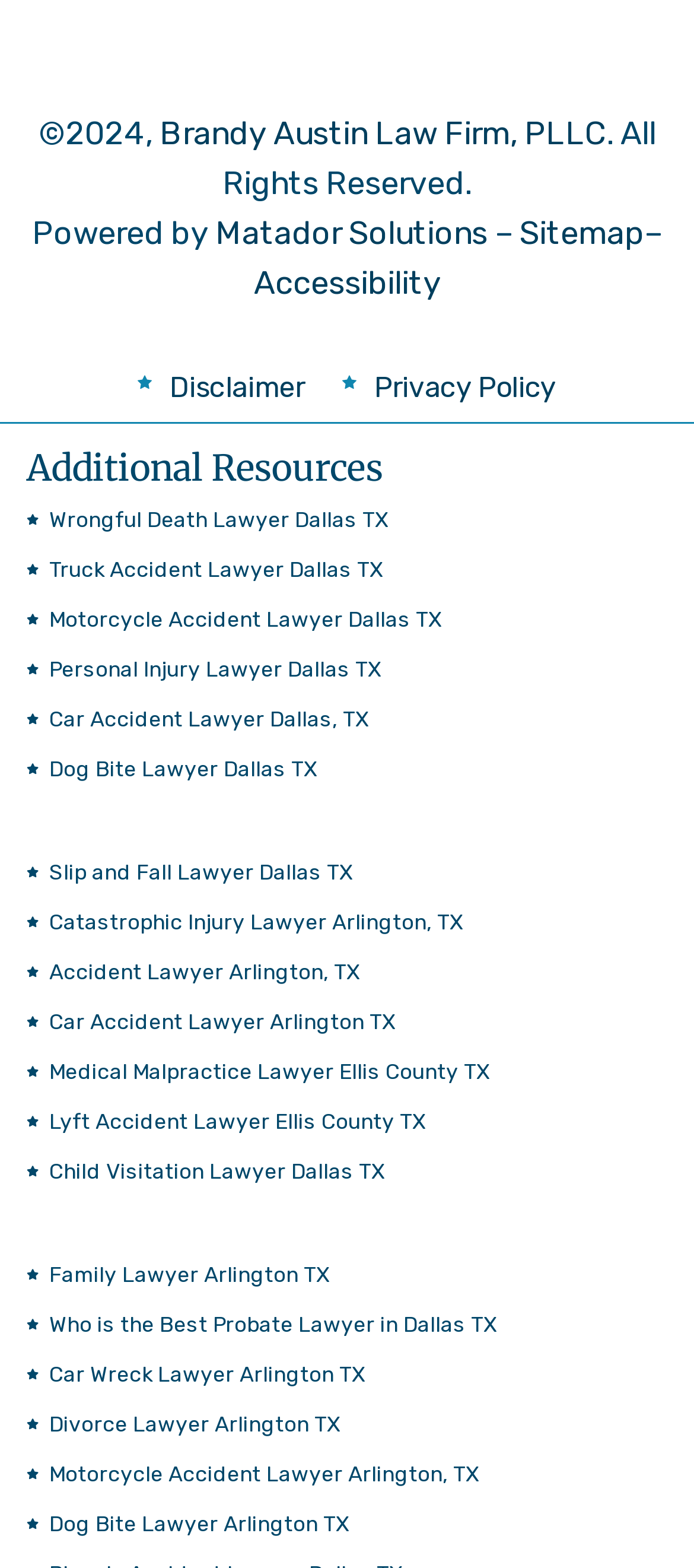Please specify the coordinates of the bounding box for the element that should be clicked to carry out this instruction: "Check the Sitemap". The coordinates must be four float numbers between 0 and 1, formatted as [left, top, right, bottom].

[0.749, 0.133, 0.928, 0.164]